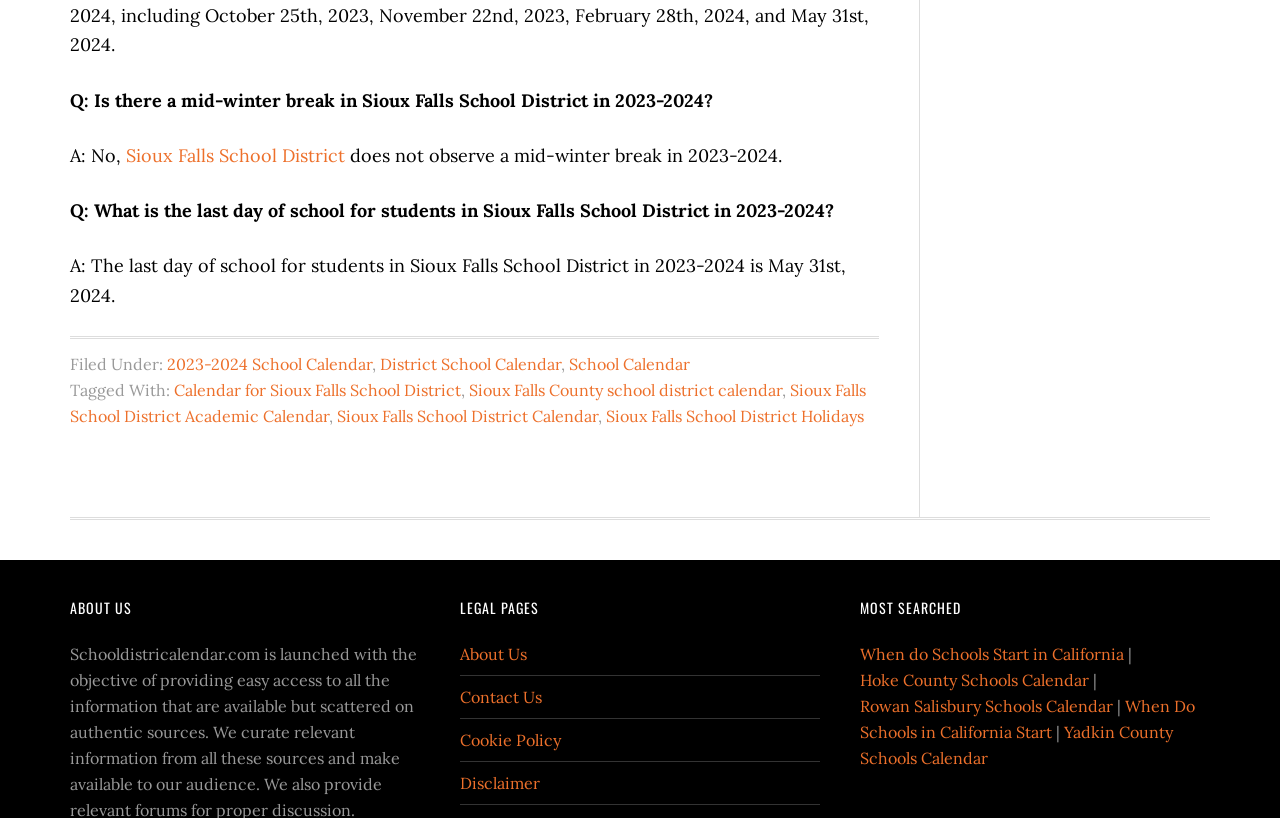Find the bounding box coordinates of the clickable element required to execute the following instruction: "View 2023-2024 School Calendar". Provide the coordinates as four float numbers between 0 and 1, i.e., [left, top, right, bottom].

[0.13, 0.432, 0.291, 0.457]